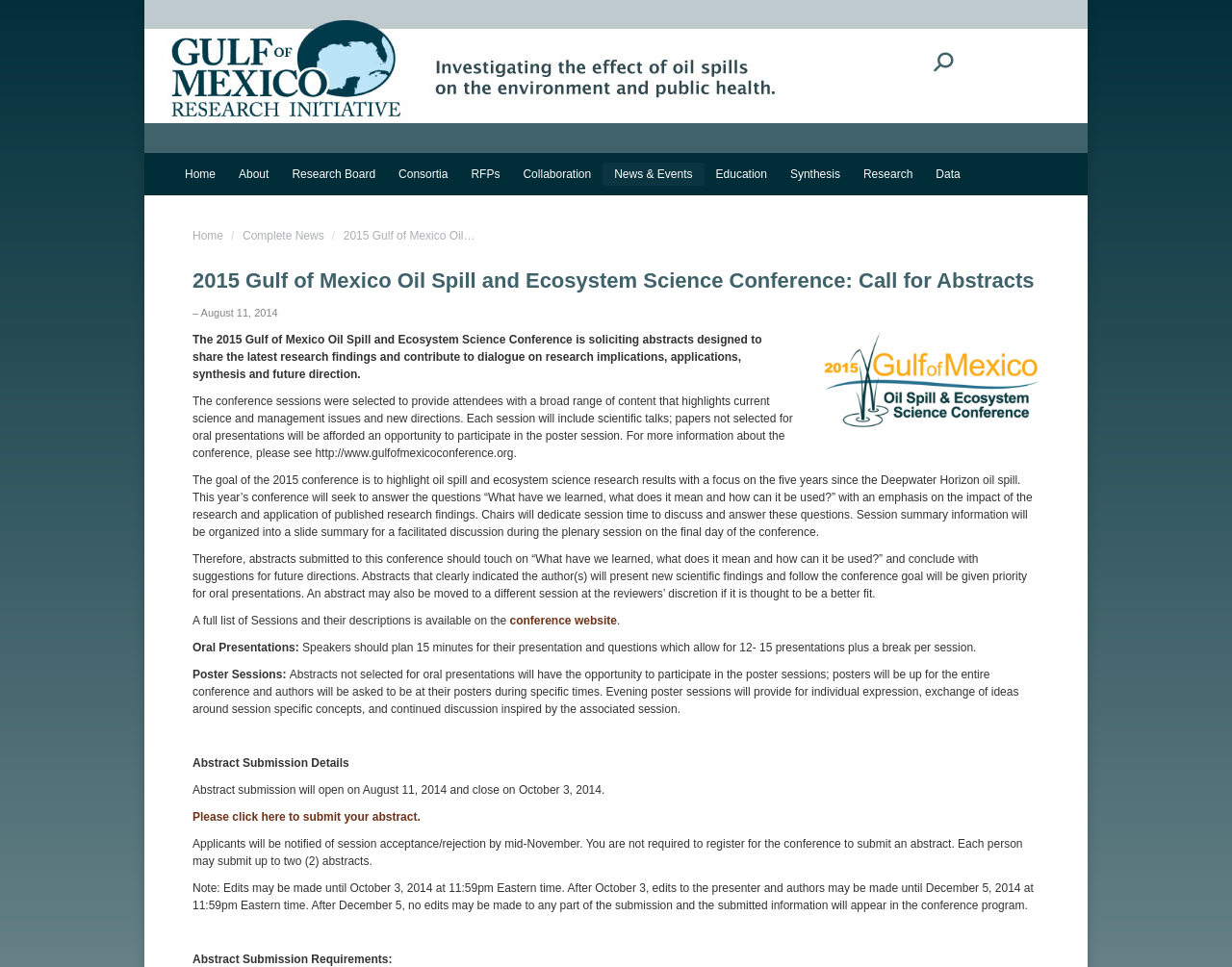Please locate the bounding box coordinates of the element's region that needs to be clicked to follow the instruction: "Go to the Home page". The bounding box coordinates should be provided as four float numbers between 0 and 1, i.e., [left, top, right, bottom].

[0.141, 0.168, 0.184, 0.192]